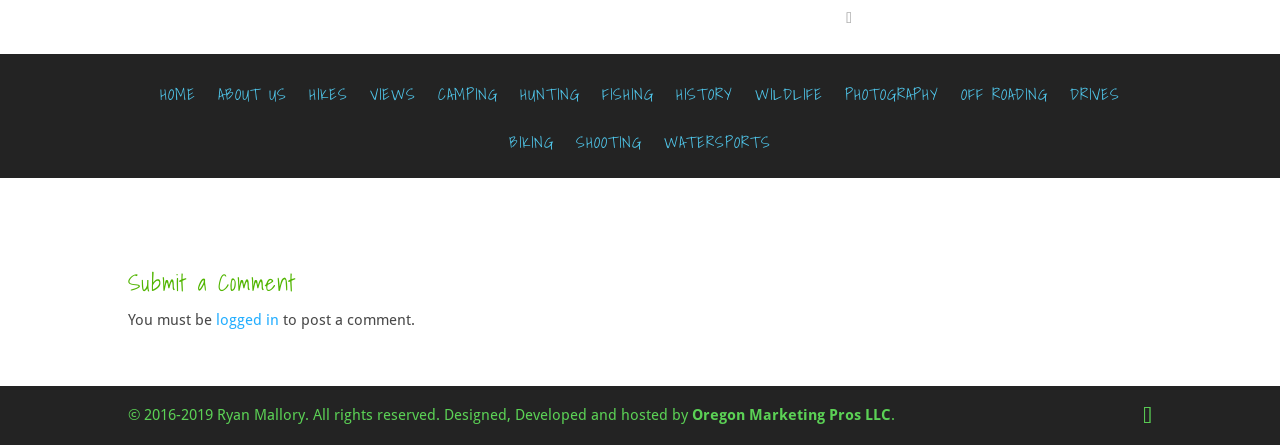Please determine the bounding box coordinates for the element with the description: "nasm".

None